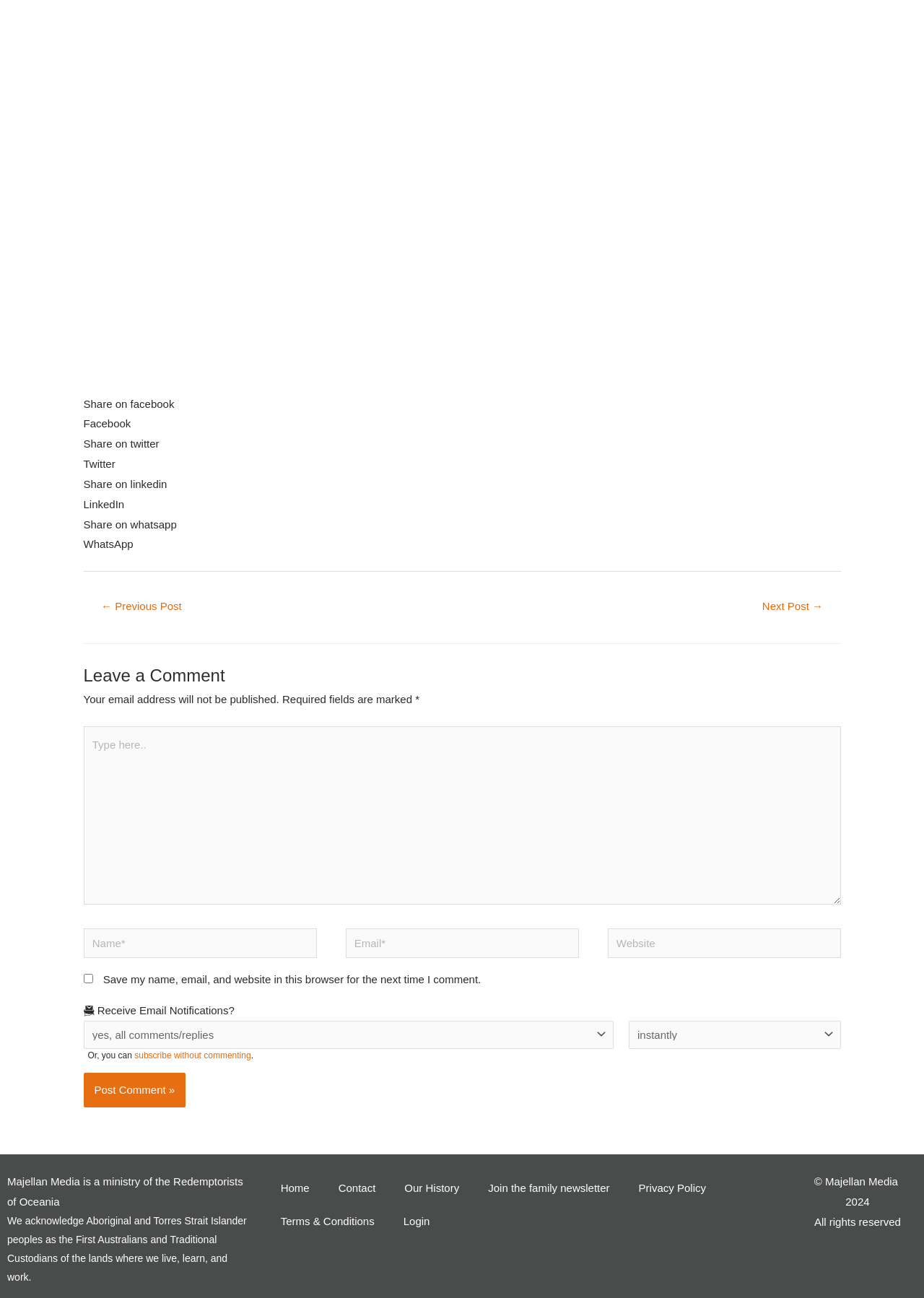Determine the coordinates of the bounding box for the clickable area needed to execute this instruction: "Go to Home".

[0.288, 0.903, 0.351, 0.928]